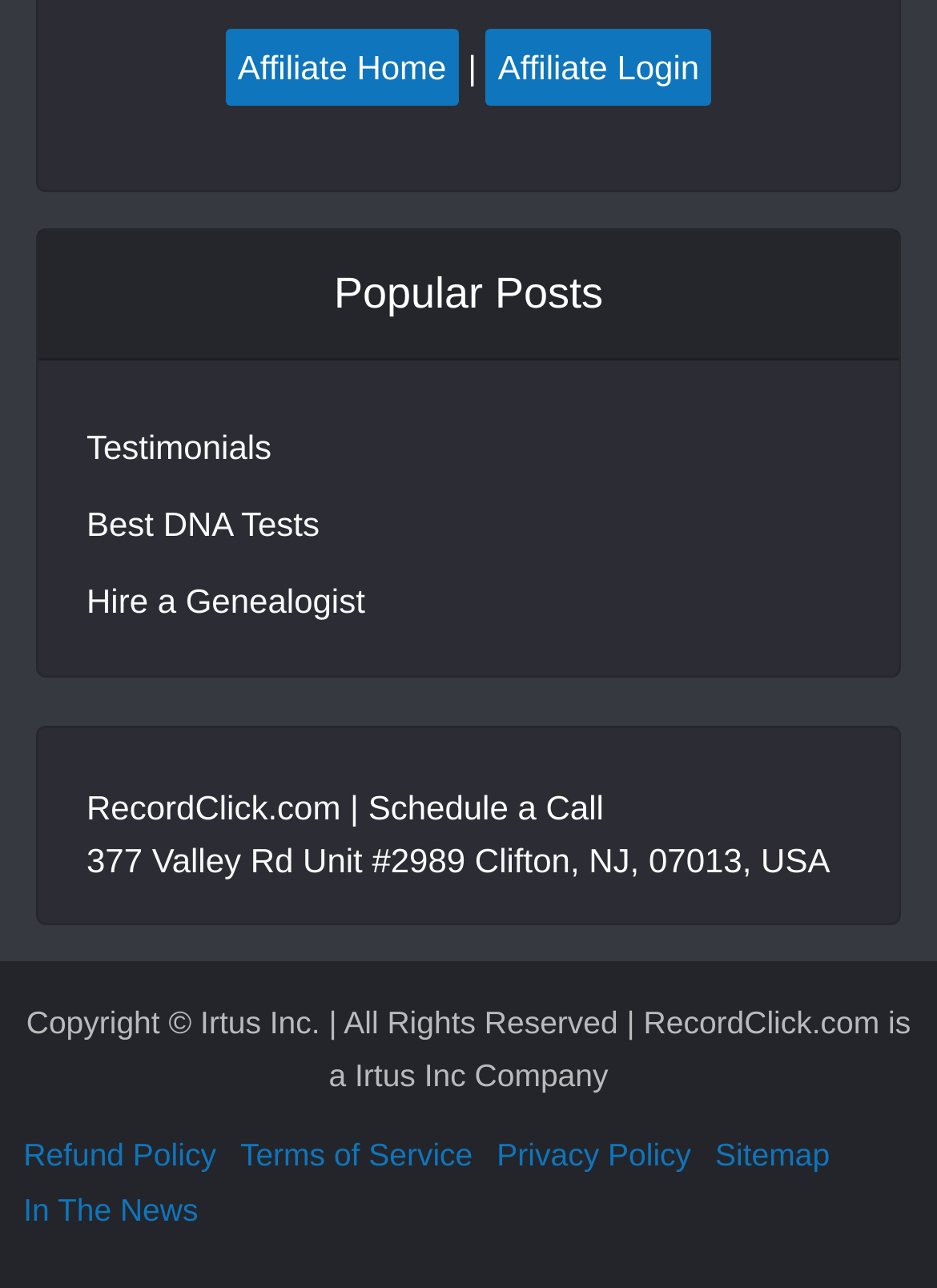How many links are there in the 'Popular Posts' section?
Provide an in-depth answer to the question, covering all aspects.

By examining the links in the 'Popular Posts' section, we can count a total of three links: 'Testimonials', 'Best DNA Tests', and 'Hire a Genealogist'.